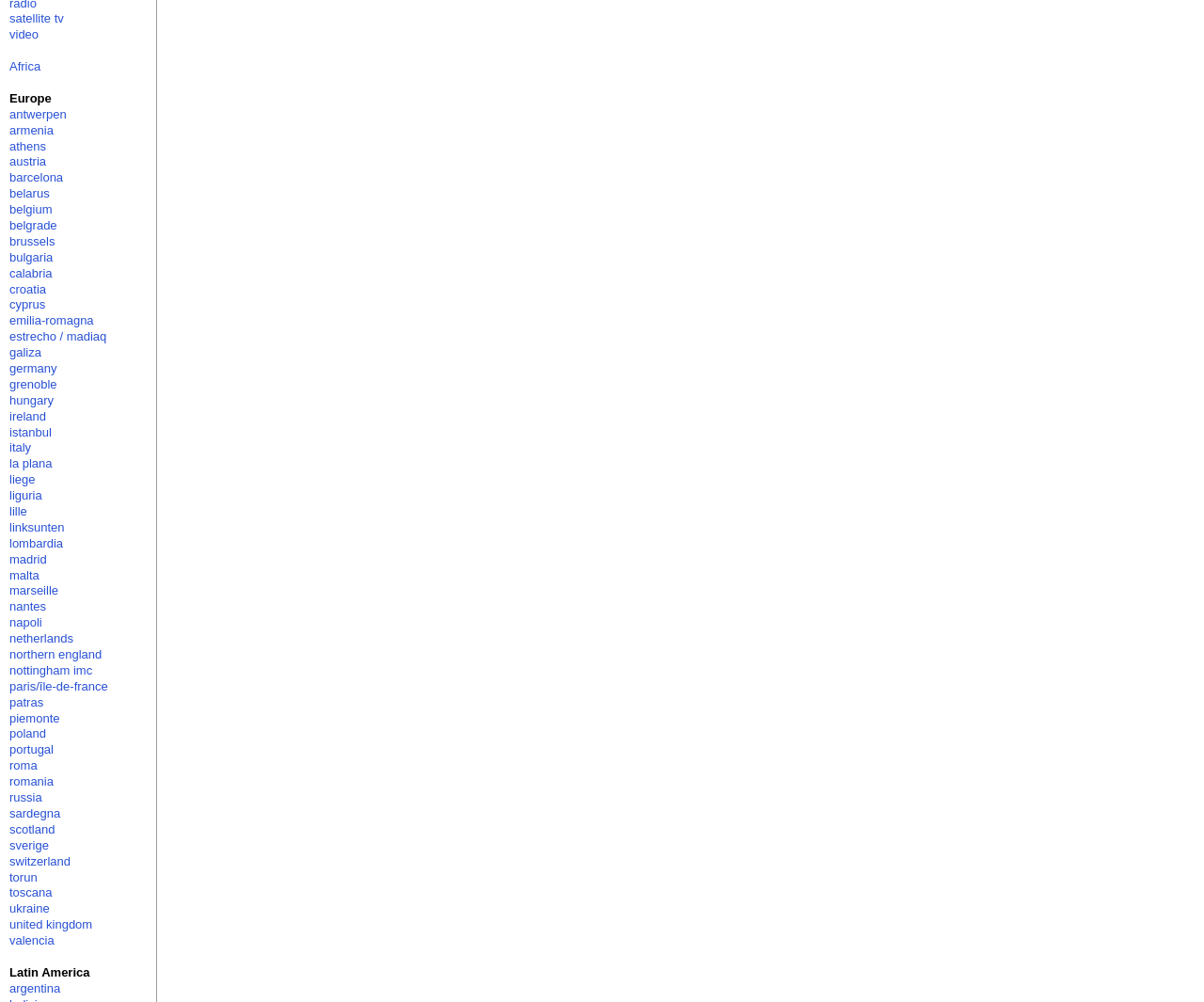How many categories are there on the webpage?
Please provide a single word or phrase as your answer based on the image.

2